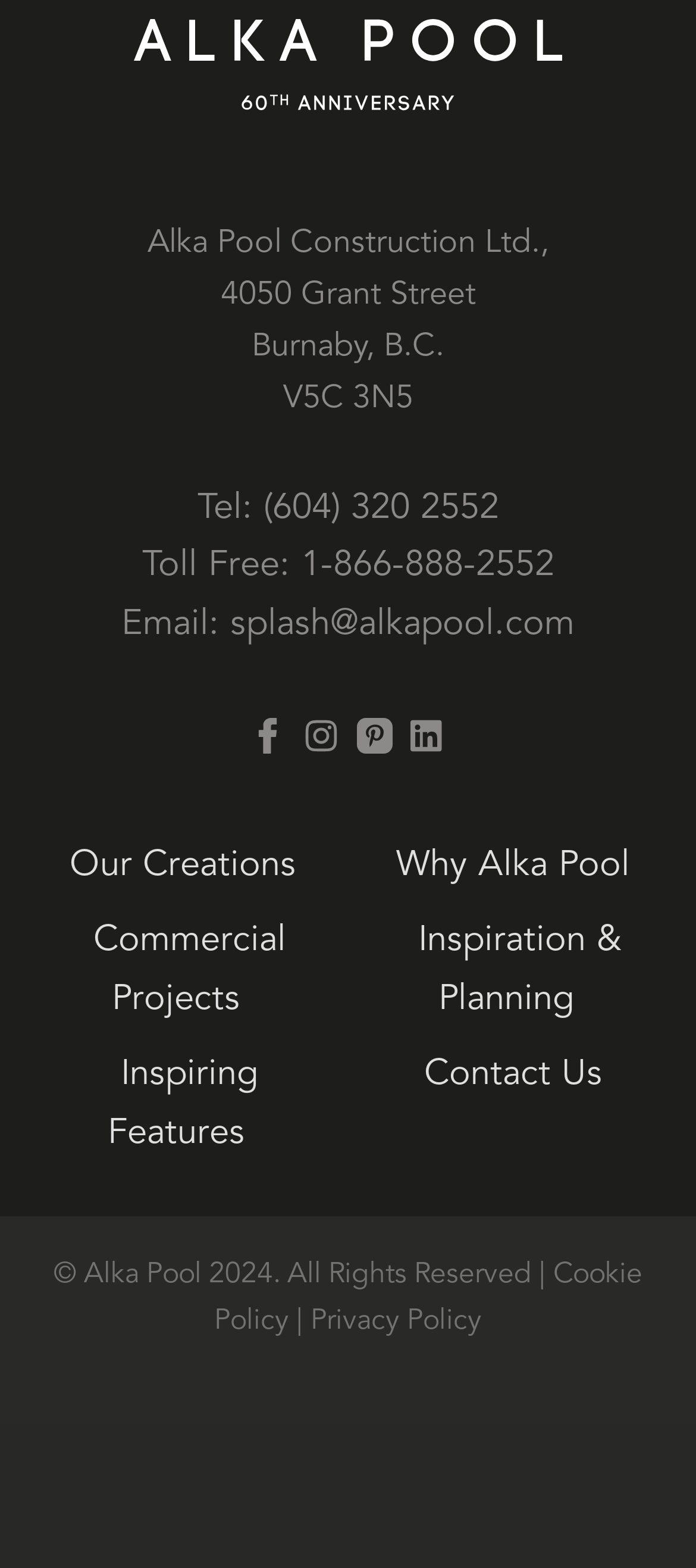Using the provided element description "Our Creations", determine the bounding box coordinates of the UI element.

[0.081, 0.54, 0.445, 0.563]